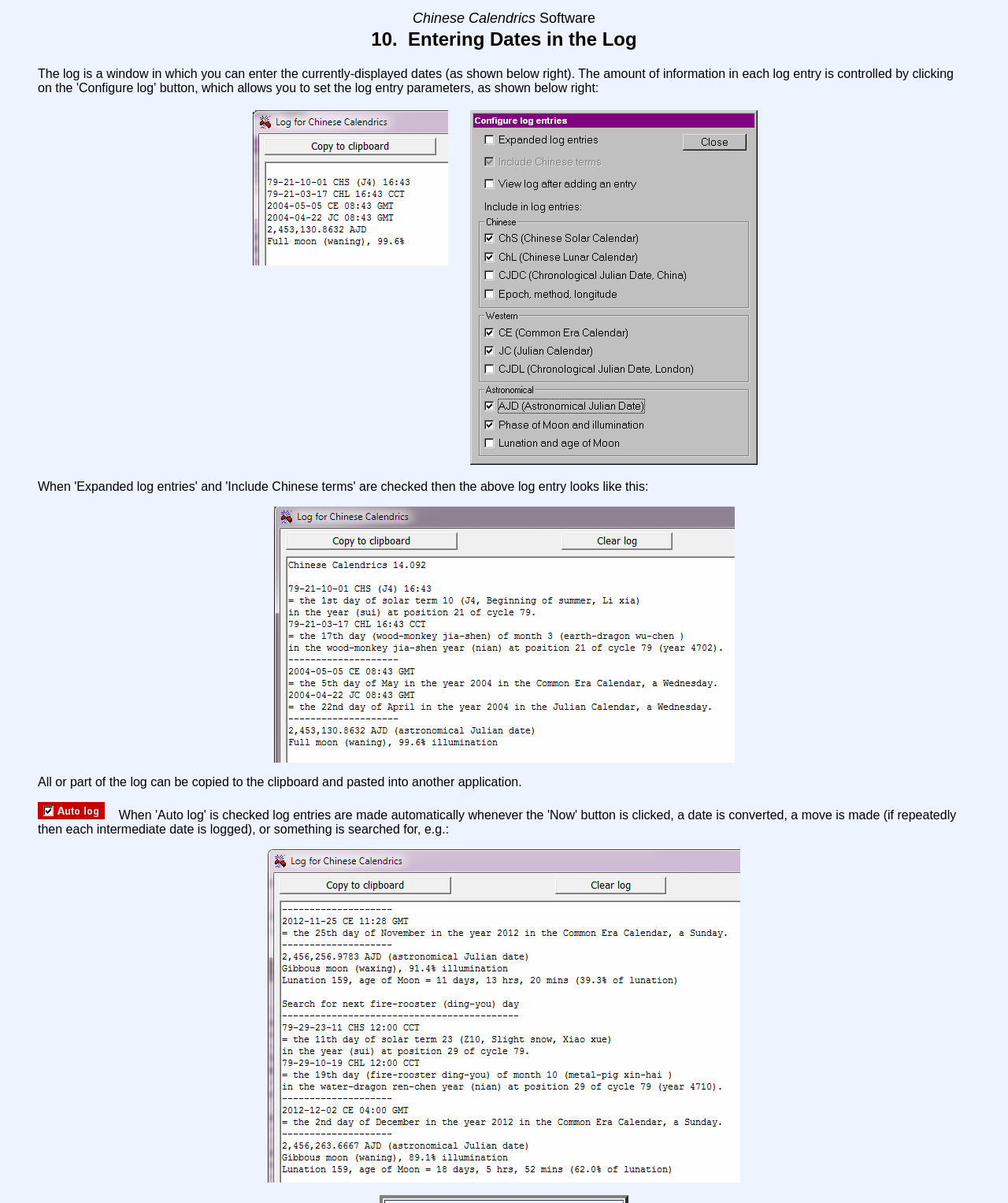Give a one-word or one-phrase response to the question:
What is the name of the software?

Chinese Calendrics Software